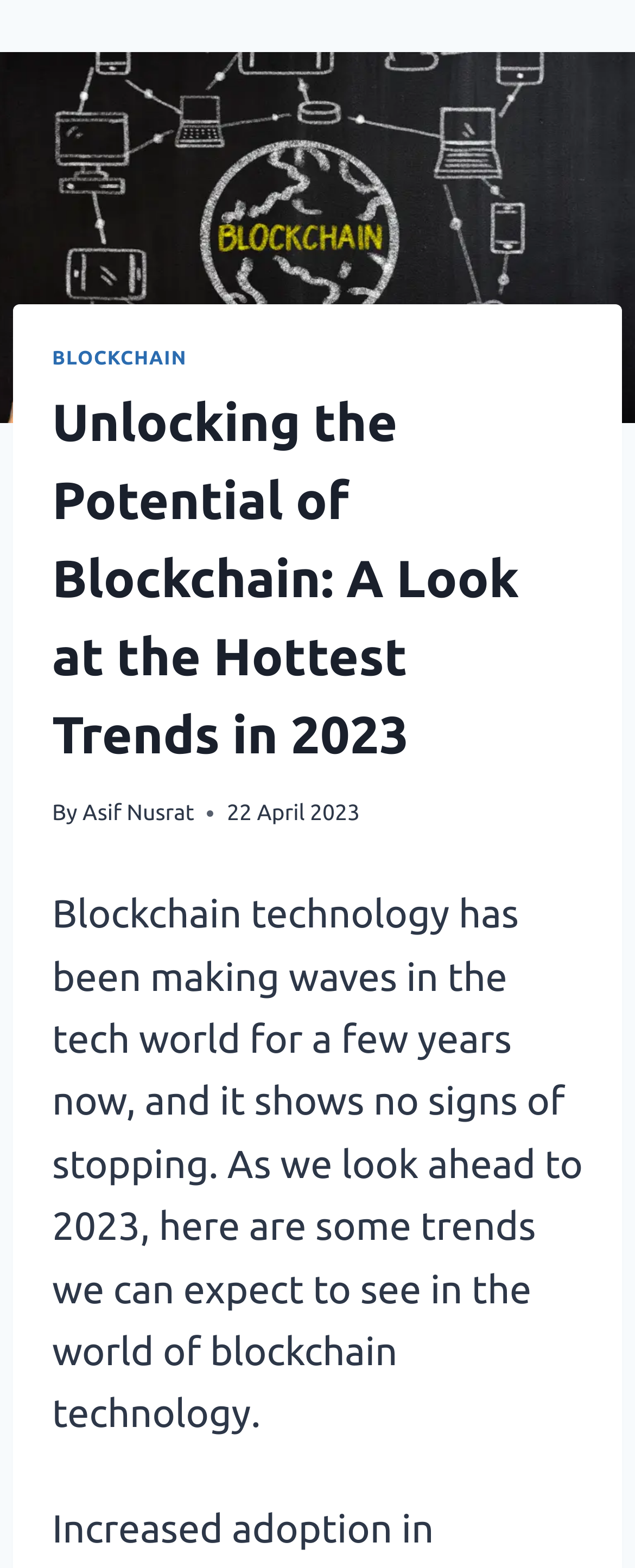What is the topic of the article?
Please describe in detail the information shown in the image to answer the question.

The topic of the article can be determined by looking at the header section of the webpage, which contains the text 'Unlocking the Potential of Blockchain: A Look at the Hottest Trends in 2023'. This suggests that the article is about blockchain technology and its trends in 2023.